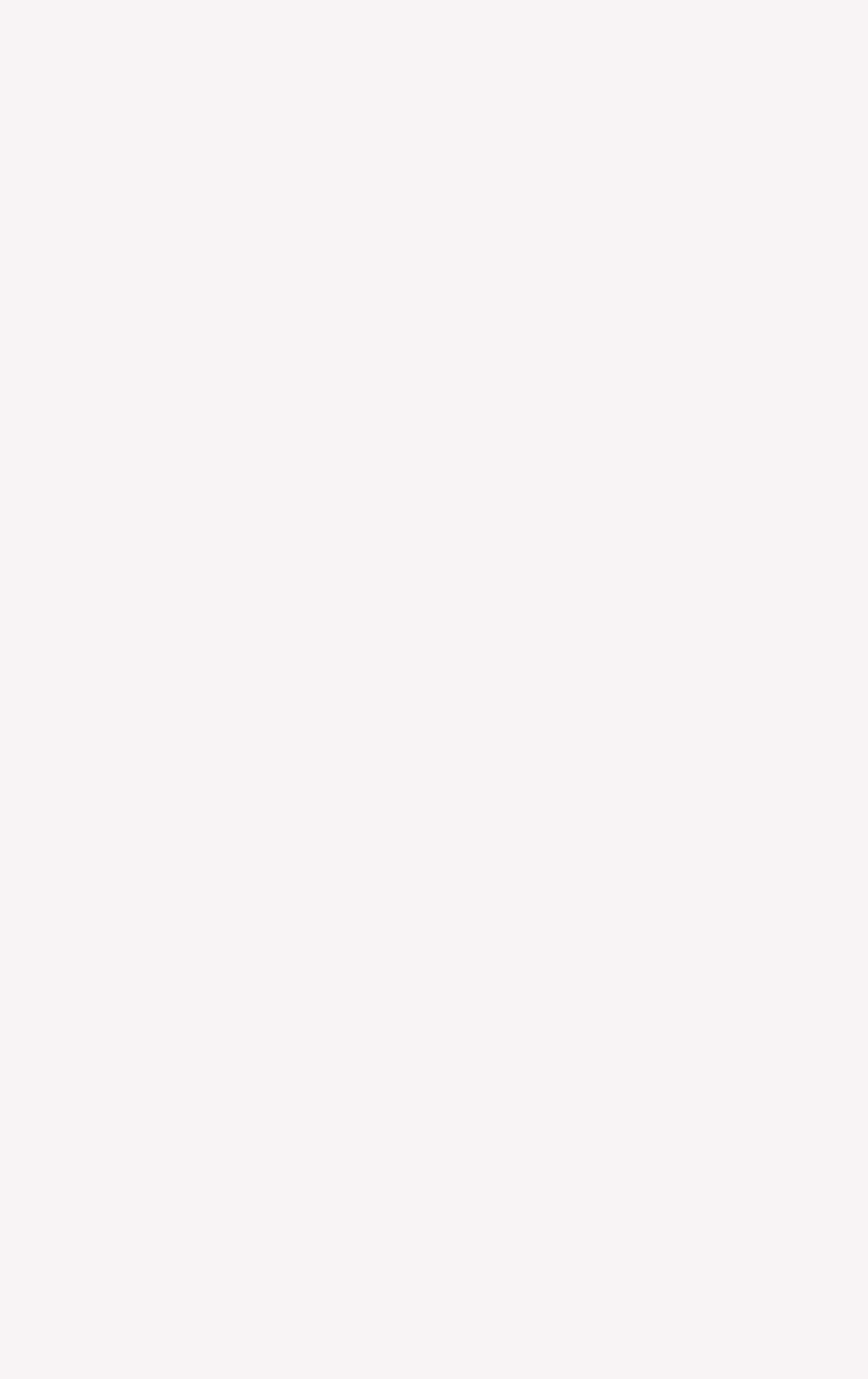Please specify the bounding box coordinates of the region to click in order to perform the following instruction: "View February 2022".

[0.217, 0.933, 0.491, 0.966]